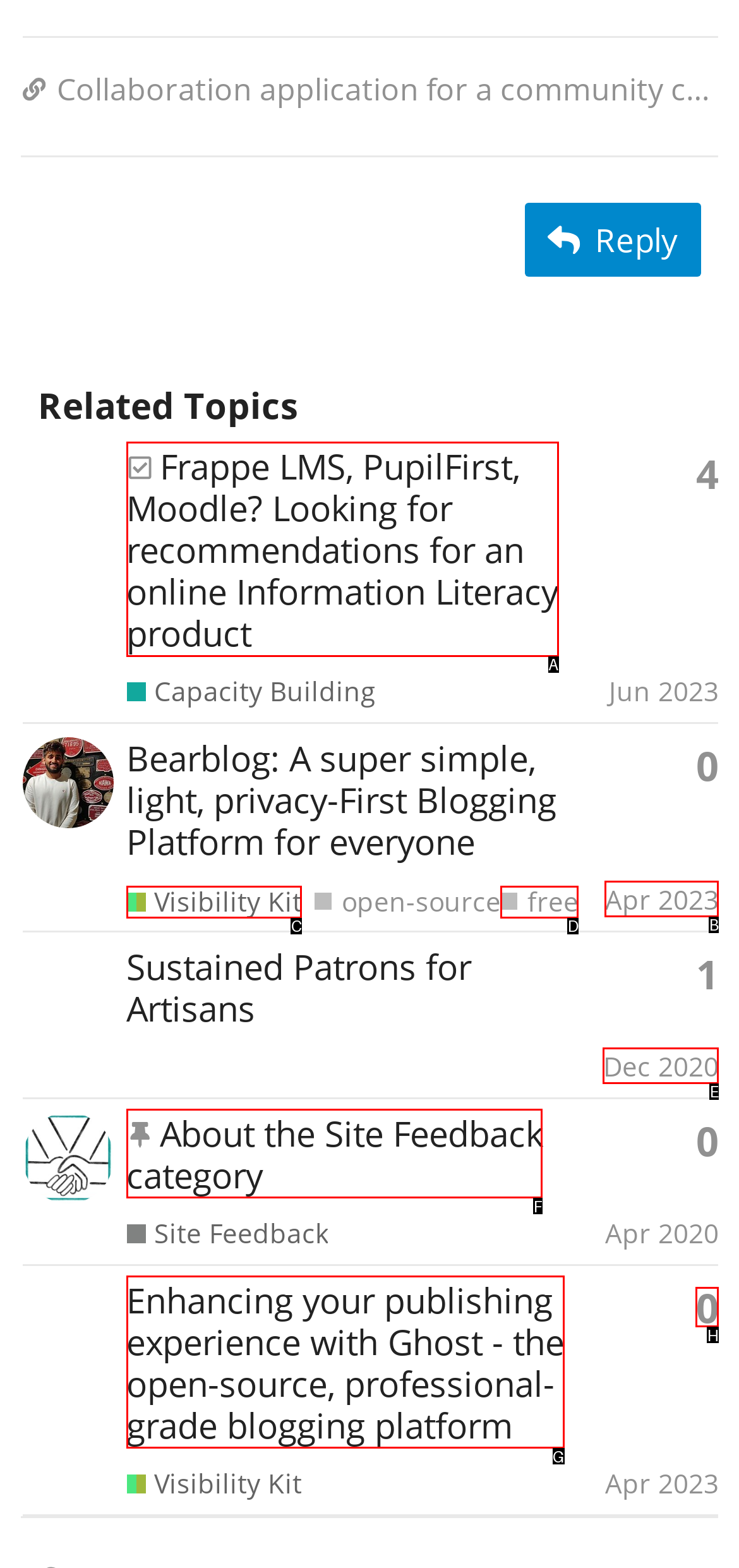Tell me which one HTML element best matches the description: Reference Video
Answer with the option's letter from the given choices directly.

None